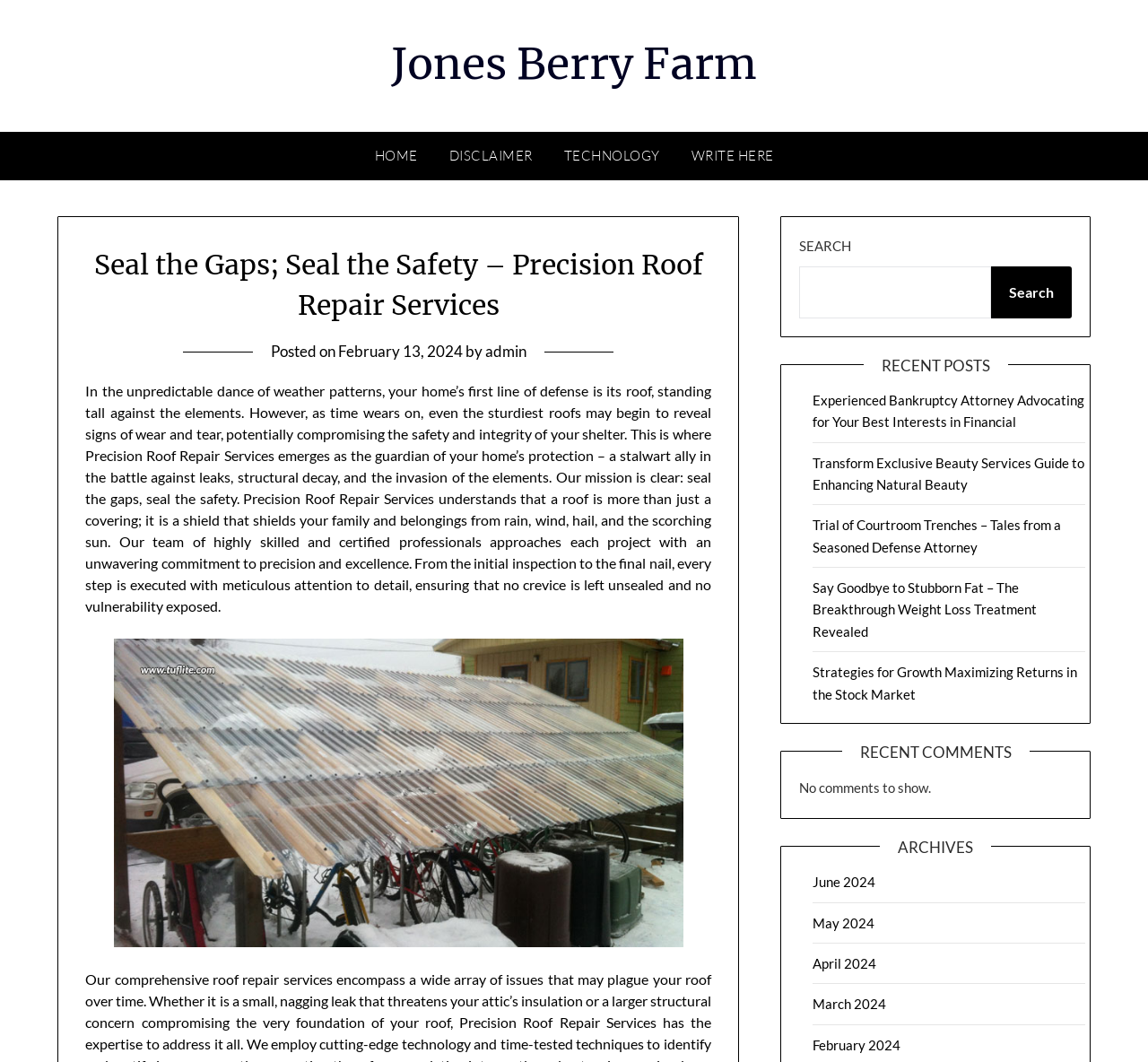Could you find the bounding box coordinates of the clickable area to complete this instruction: "Read the recent post about Experienced Bankruptcy Attorney"?

[0.708, 0.369, 0.945, 0.405]